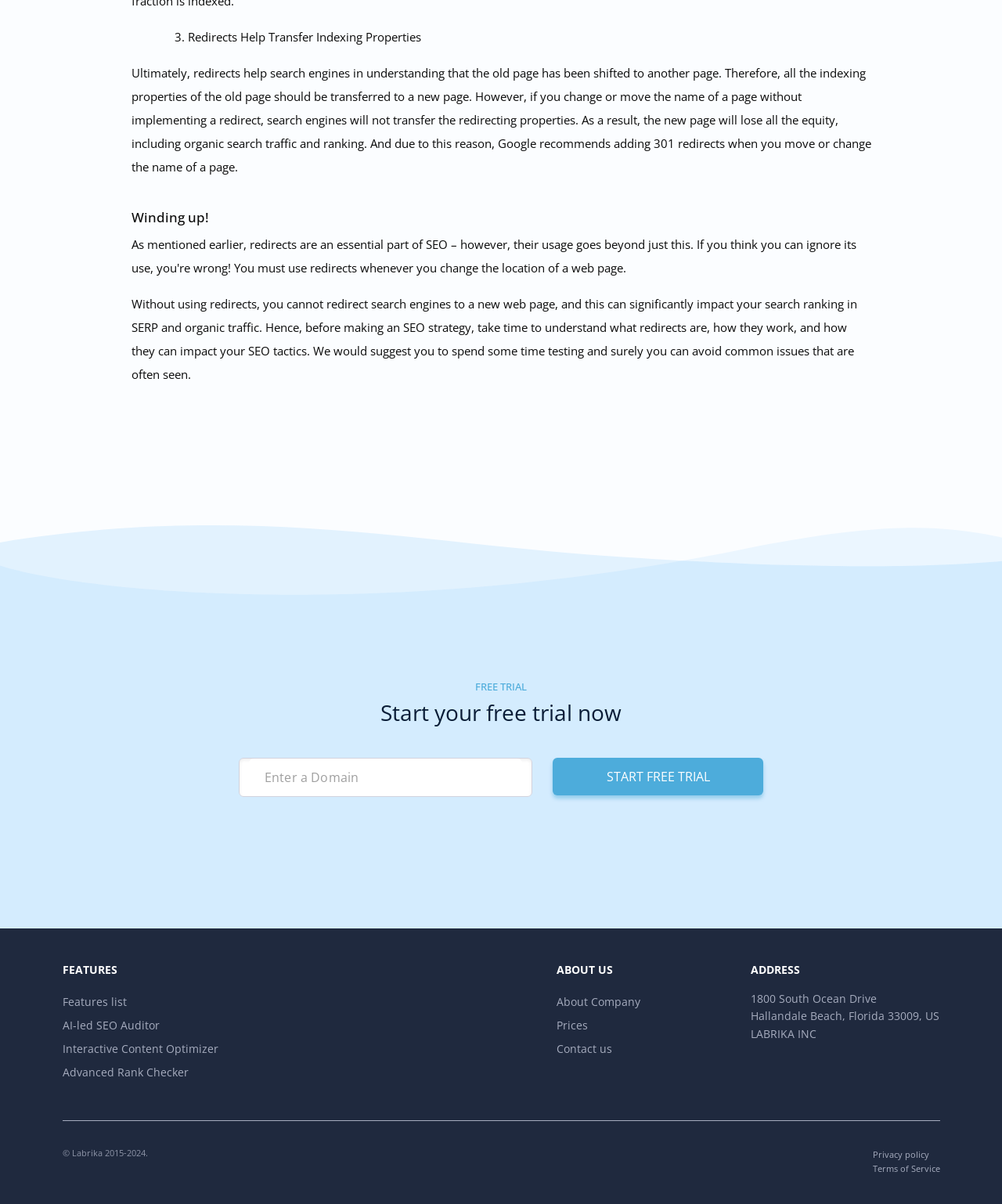Where is Labrika Inc located?
Based on the image, provide a one-word or brief-phrase response.

Hallandale Beach, Florida